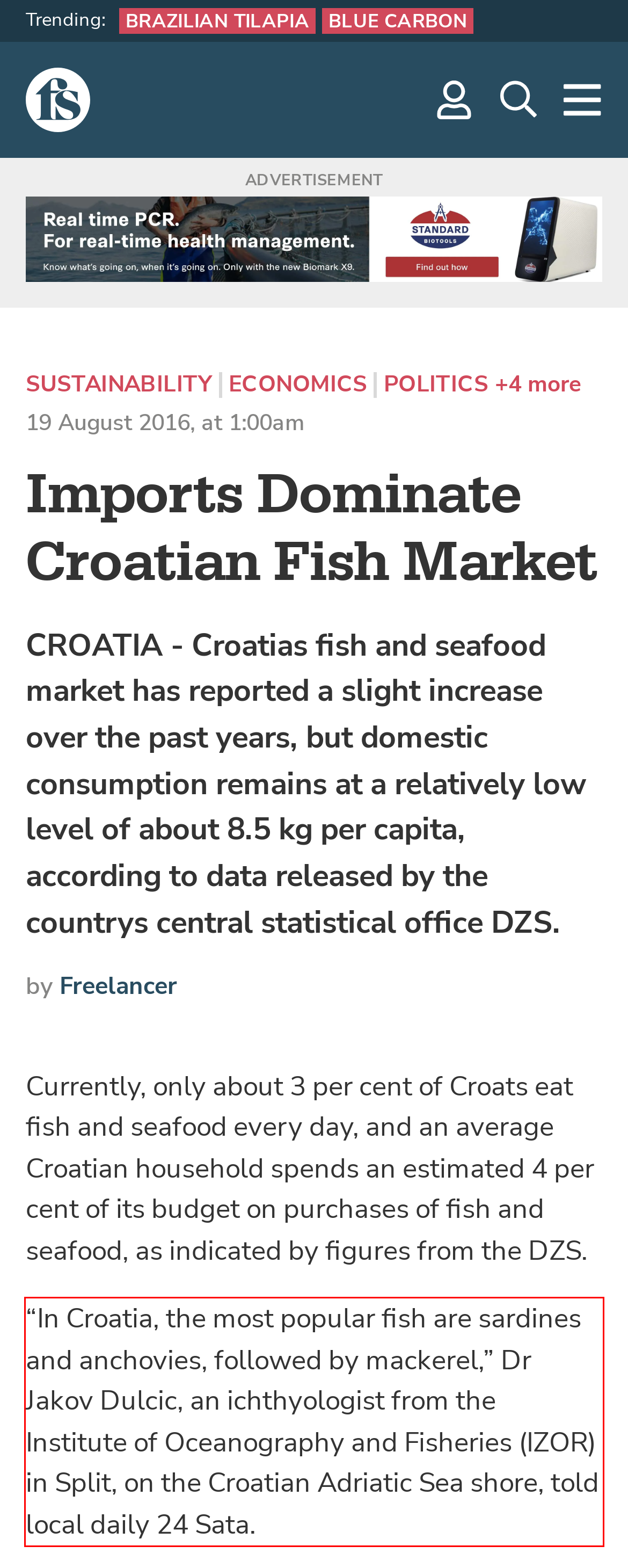Please examine the screenshot of the webpage and read the text present within the red rectangle bounding box.

“In Croatia, the most popular fish are sardines and anchovies, followed by mackerel,” Dr Jakov Dulcic, an ichthyologist from the Institute of Oceanography and Fisheries (IZOR) in Split, on the Croatian Adriatic Sea shore, told local daily 24 Sata.